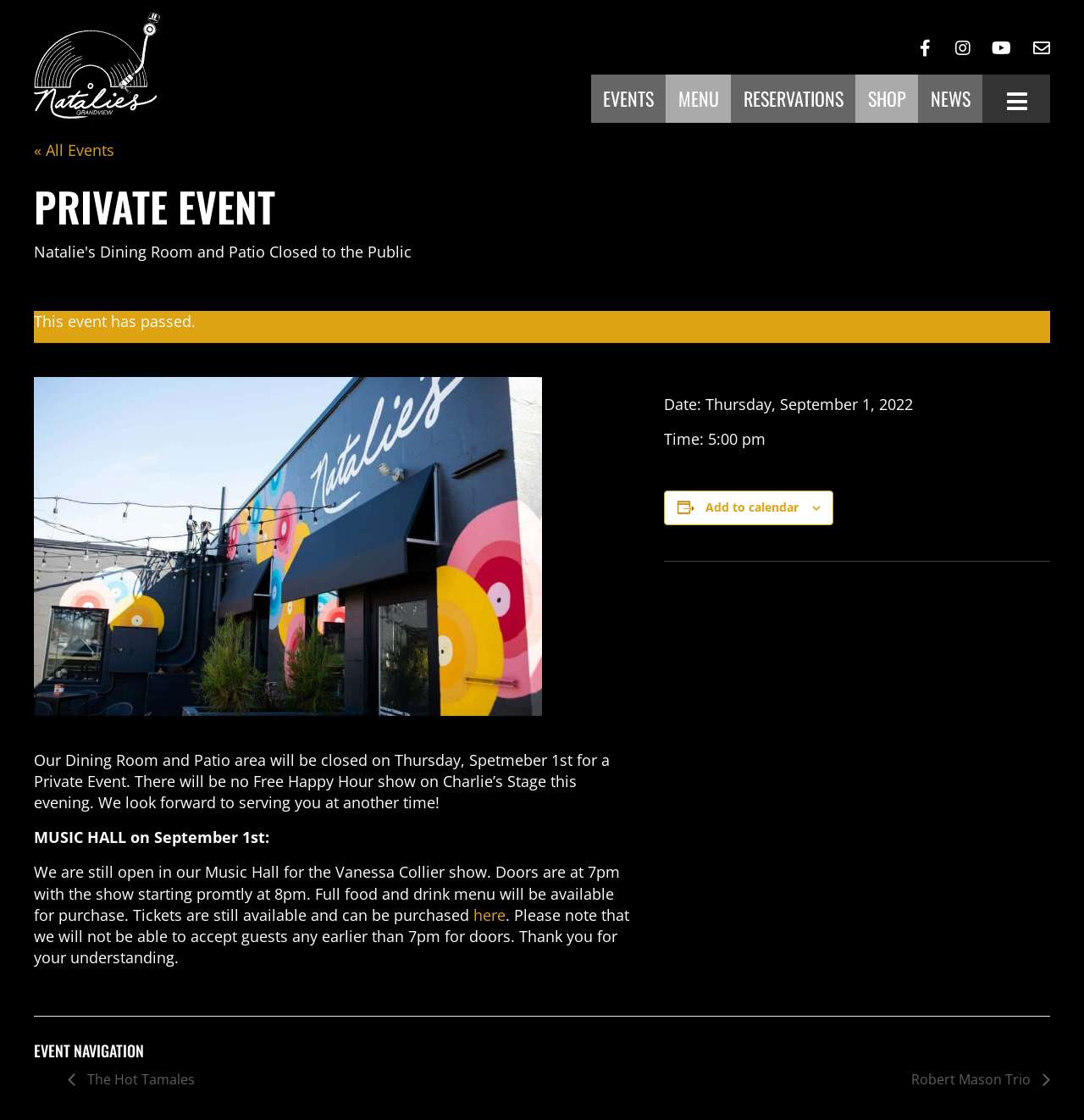Using the information in the image, could you please answer the following question in detail:
What is the format of the event on September 1st in the Music Hall?

I determined the answer by reading the text on the webpage, specifically the sentence 'Full food and drink menu will be available for purchase.' which indicates that the format of the event on September 1st in the Music Hall is a show with a full food and drink menu available for purchase.